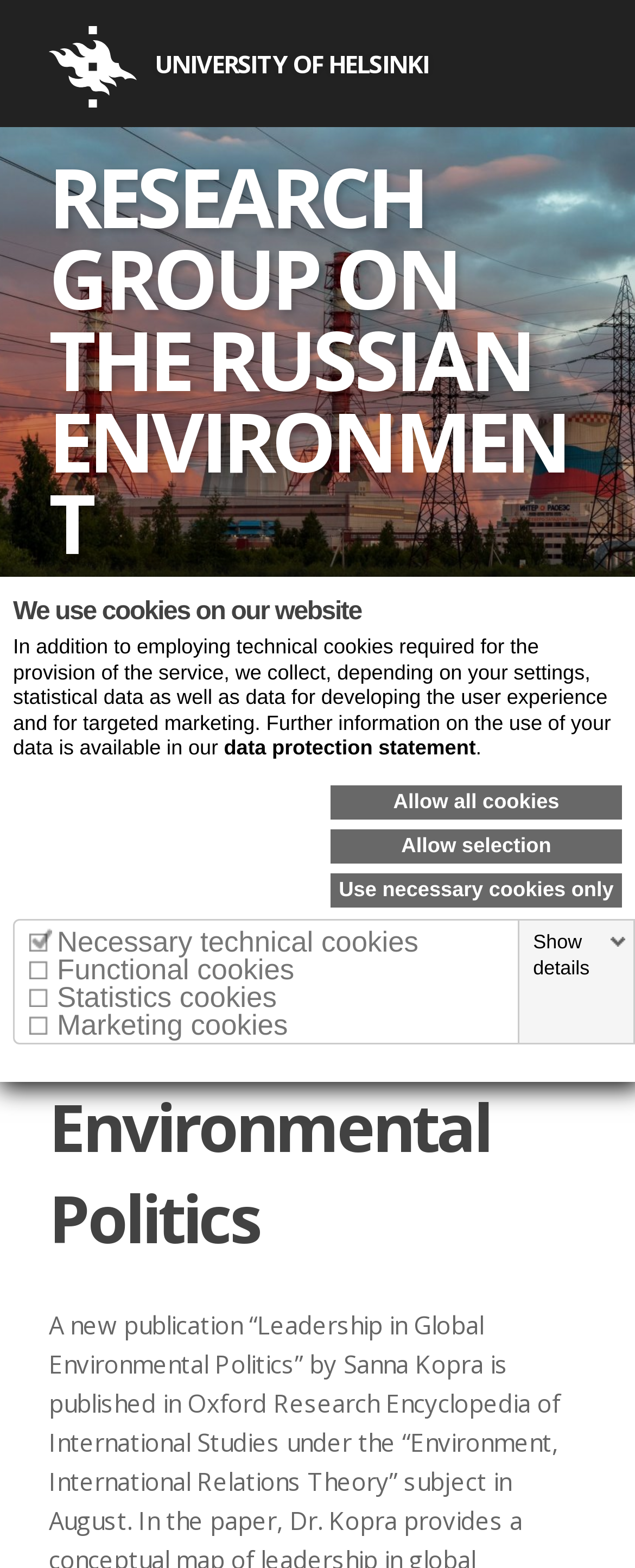Please find and give the text of the main heading on the webpage.

DAY: SEPTEMBER 1, 2020